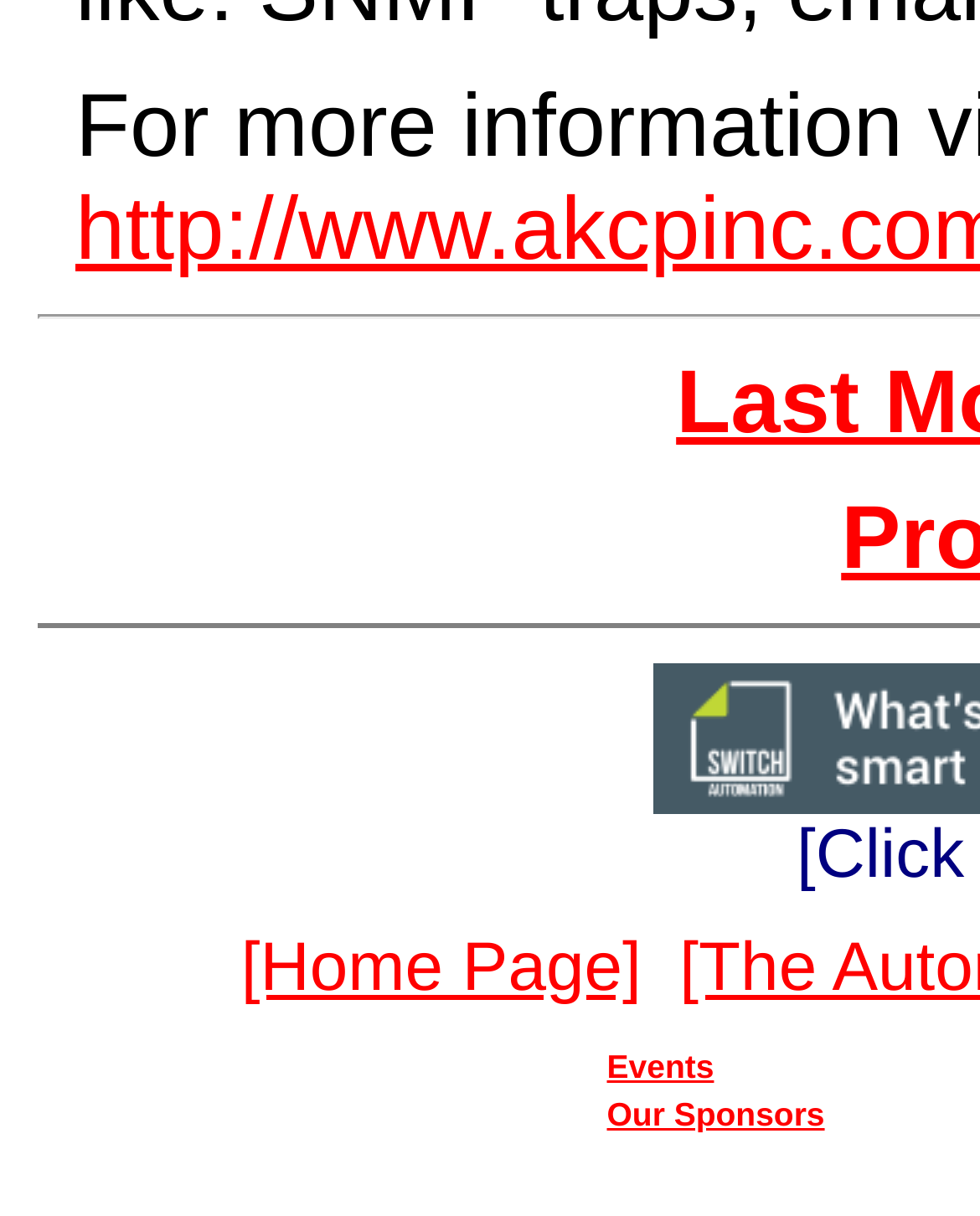Determine the bounding box coordinates of the UI element described by: "[Home Page]".

[0.246, 0.762, 0.655, 0.826]